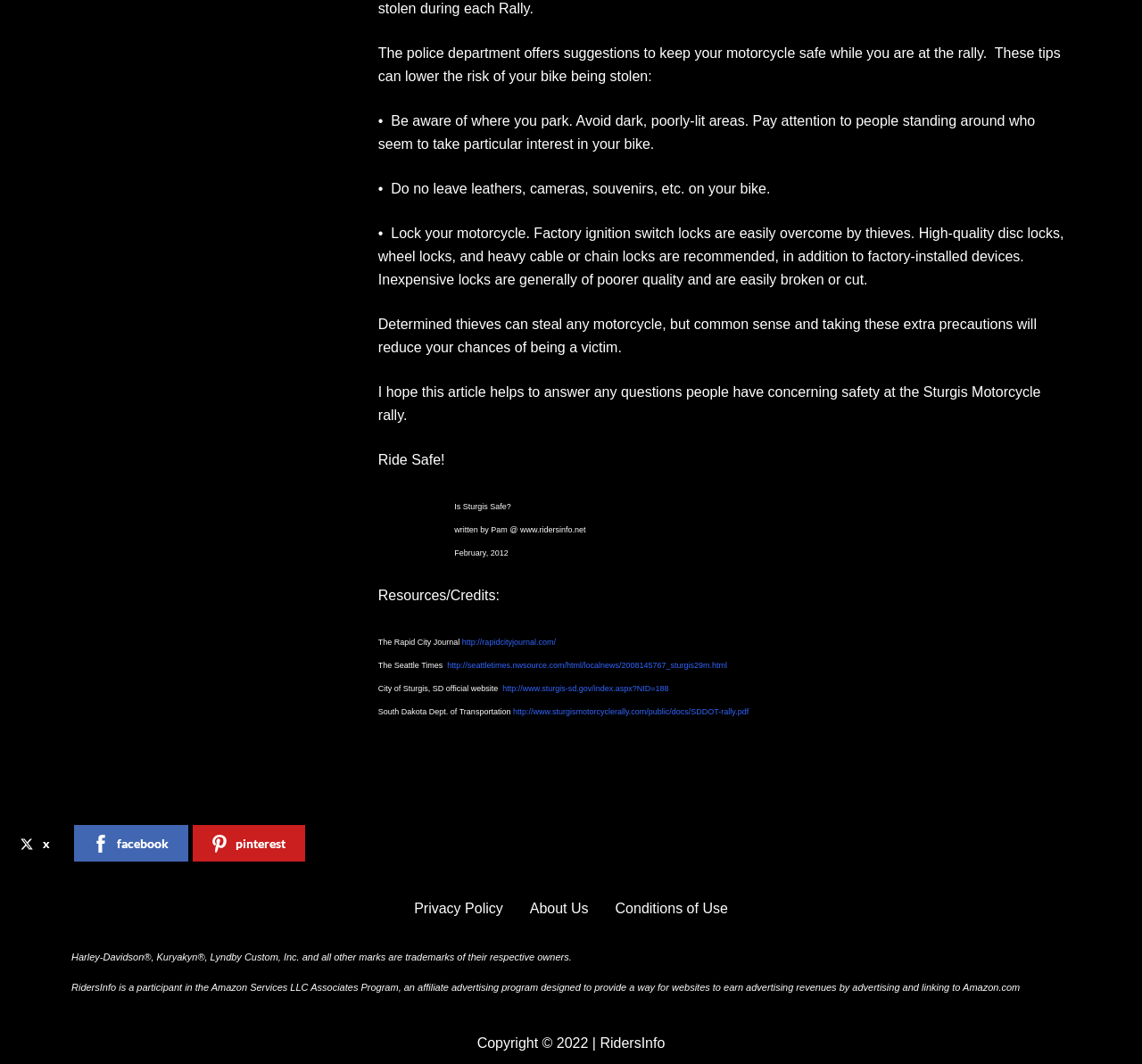What is the purpose of the article?
Look at the image and respond to the question as thoroughly as possible.

The article appears to be written to provide safety tips and resources to motorcycle riders attending the Sturgis Motorcycle Rally. The text mentions the author's hope that the article will help answer questions people have concerning safety at the rally.